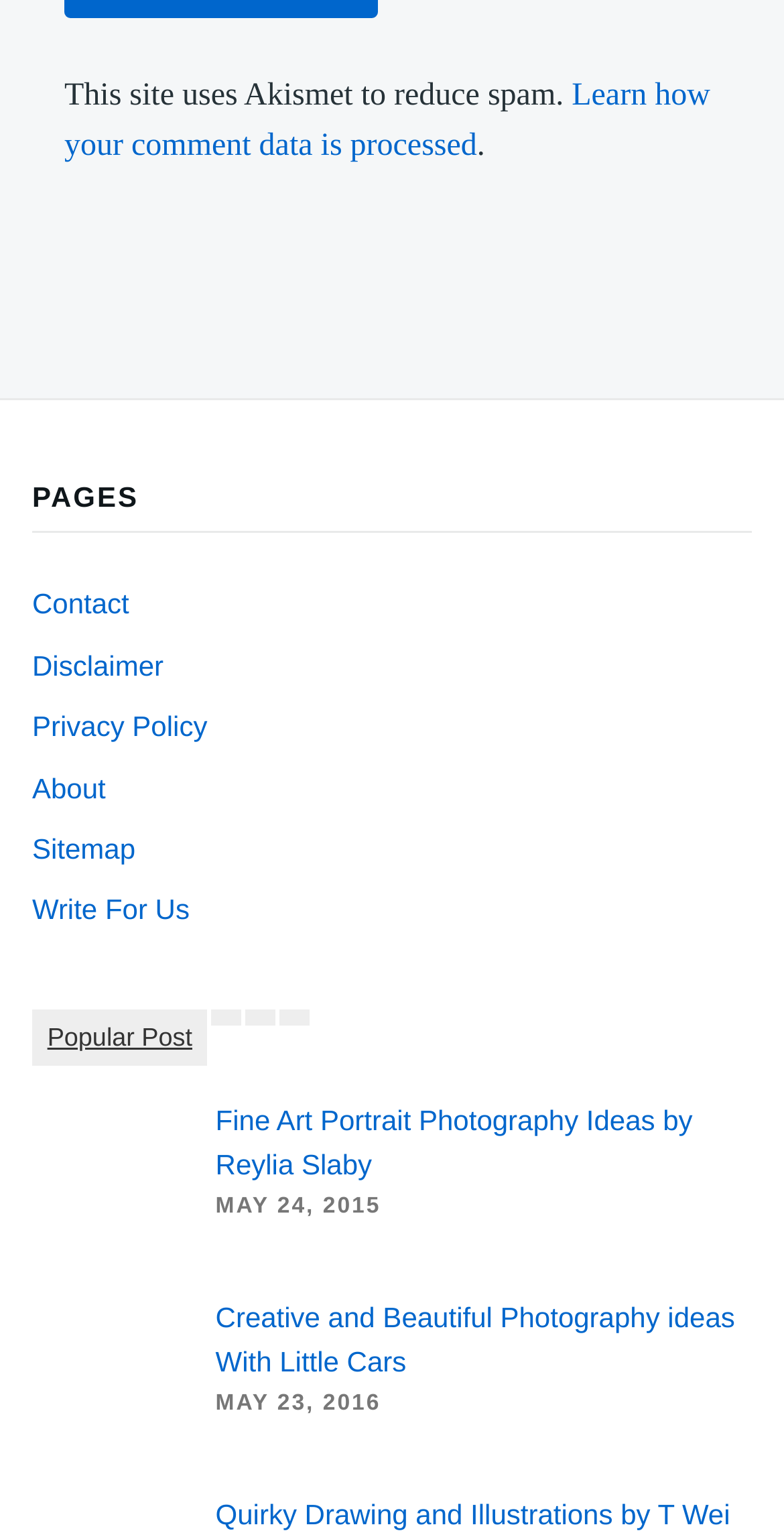How many links are under the 'PAGES' heading?
Look at the webpage screenshot and answer the question with a detailed explanation.

I counted the links under the 'PAGES' heading, which are 'Contact', 'Disclaimer', 'Privacy Policy', 'About', 'Sitemap', and 'Write For Us'. There are 6 links in total.